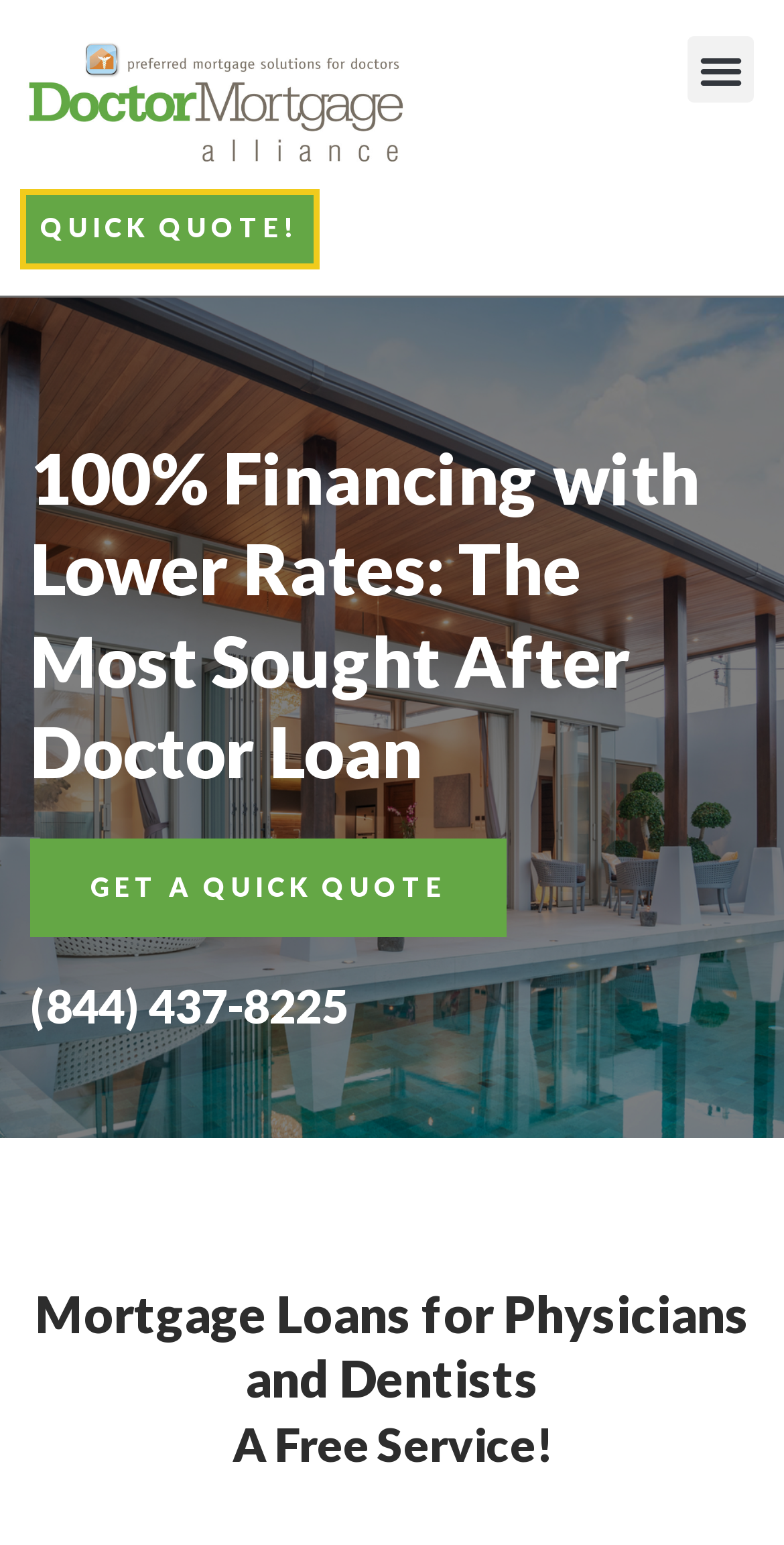Create a detailed description of the webpage's content and layout.

The webpage is about Doctor's Mortgage Alliance, a trusted source for doctor mortgages. At the top left, there is a link, and next to it, a button labeled "Menu Toggle" is located at the top right corner. Below the link, a prominent call-to-action link "QUICK QUOTE!" is displayed. 

The main content of the webpage is divided into sections, with headings that describe the benefits of the mortgage service. The first section has a heading that highlights 100% financing with lower rates, which is the most sought-after doctor loan. Below this heading, a link "GET A QUICK QUOTE" is provided. 

To the right of the first section, a phone number (844) 437-8225 is displayed as a heading, with a clickable link version of the same phone number next to it. 

Further down the page, there are two more headings. The first one describes mortgage loans specifically designed for physicians and dentists. The second heading emphasizes that the service is free.